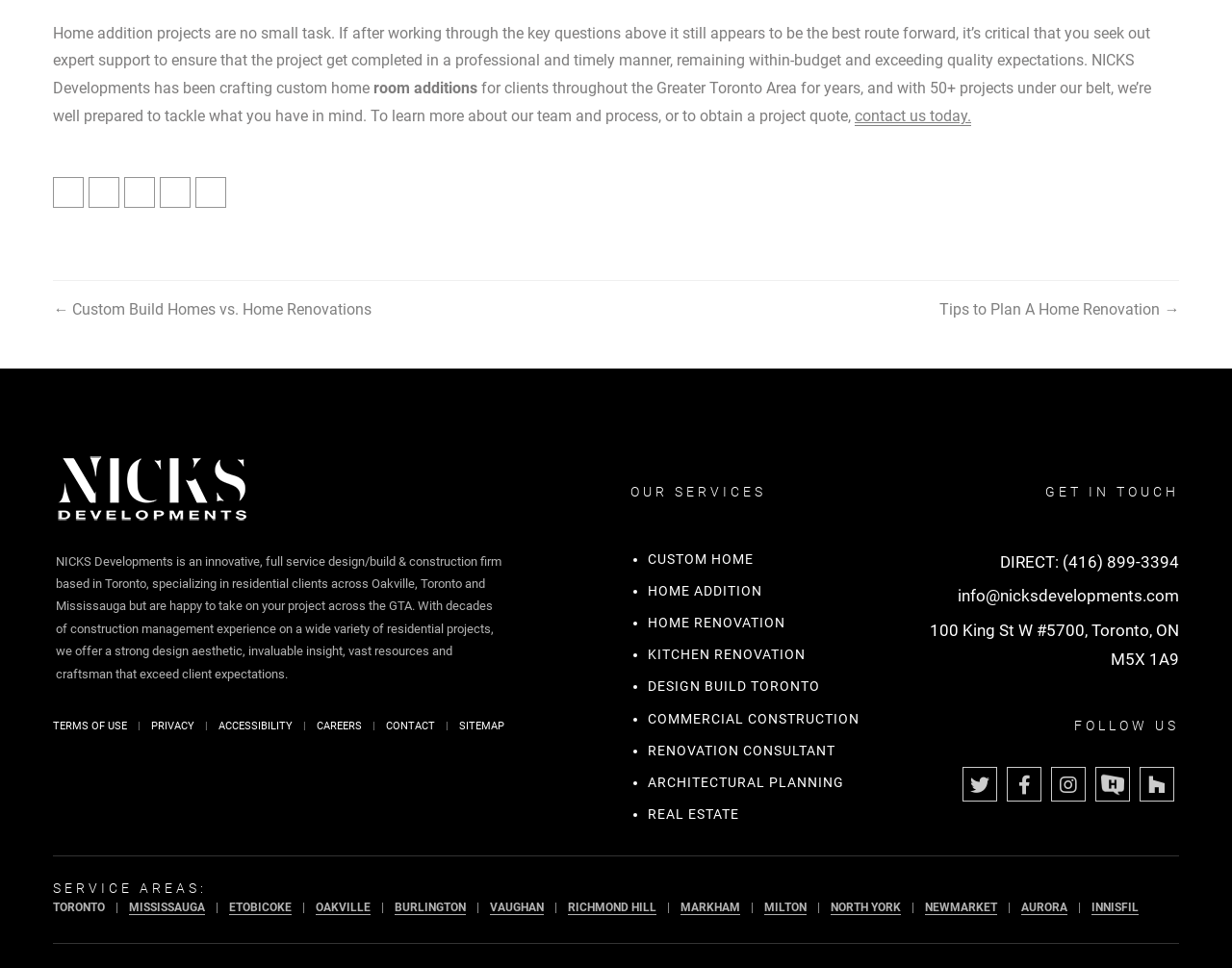Give a concise answer using only one word or phrase for this question:
What is the phone number to contact NICKS Developments directly?

(416) 899-3394